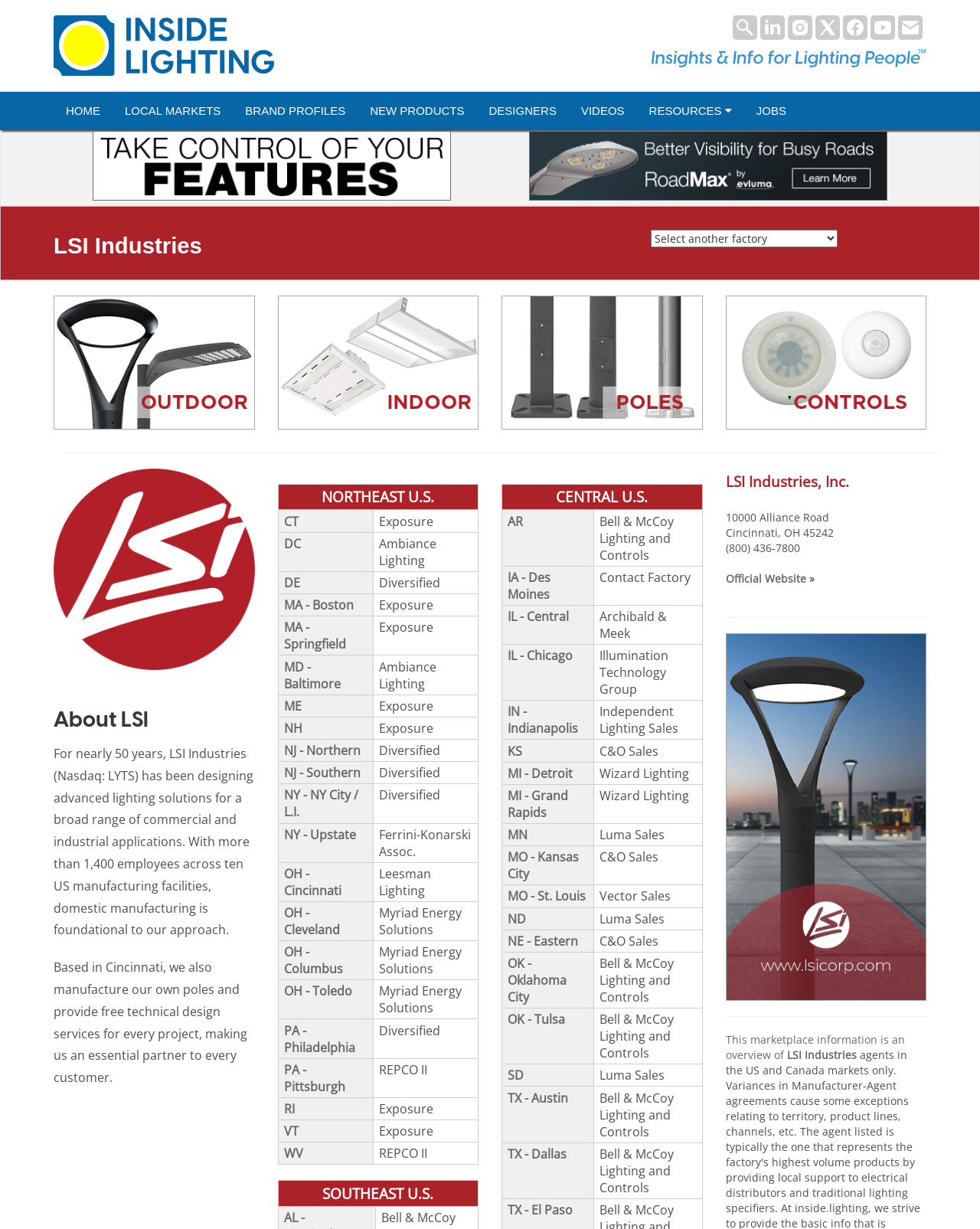Write an elaborate caption that captures the essence of the webpage.

The webpage is a company profile of LSI Industries, a manufacturer of LED products based in Cincinnati, Ohio. At the top of the page, there is a navigation menu with links to various sections of the website, including "HOME", "LOCAL MARKETS", "BRAND PROFILES", "NEW PRODUCTS", "DESIGNERS", "VIDEOS", and "JOBS". Below the navigation menu, there are social media links to LinkedIn, Instagram, Twitter, Facebook, YouTube, and Email.

The main content of the page is divided into two sections. On the left side, there is a heading "LSI Industries" followed by a brief description of the company, which has been designing advanced lighting solutions for nearly 50 years. The company has over 1,400 employees across ten US manufacturing facilities and provides free technical design services for every project.

On the right side, there is a table listing the company's agents and representatives in the Northeast US region. The table has multiple rows, each representing a different state or region, including Connecticut, Washington D.C., Delaware, Massachusetts, Maryland, Maine, and New Jersey. Each row has two columns, one listing the state or region and the other listing the agent or representative's name.

Below the table, there is a separator line, followed by an image and a heading "About LSI". The page then provides a detailed description of the company's history, products, and services.